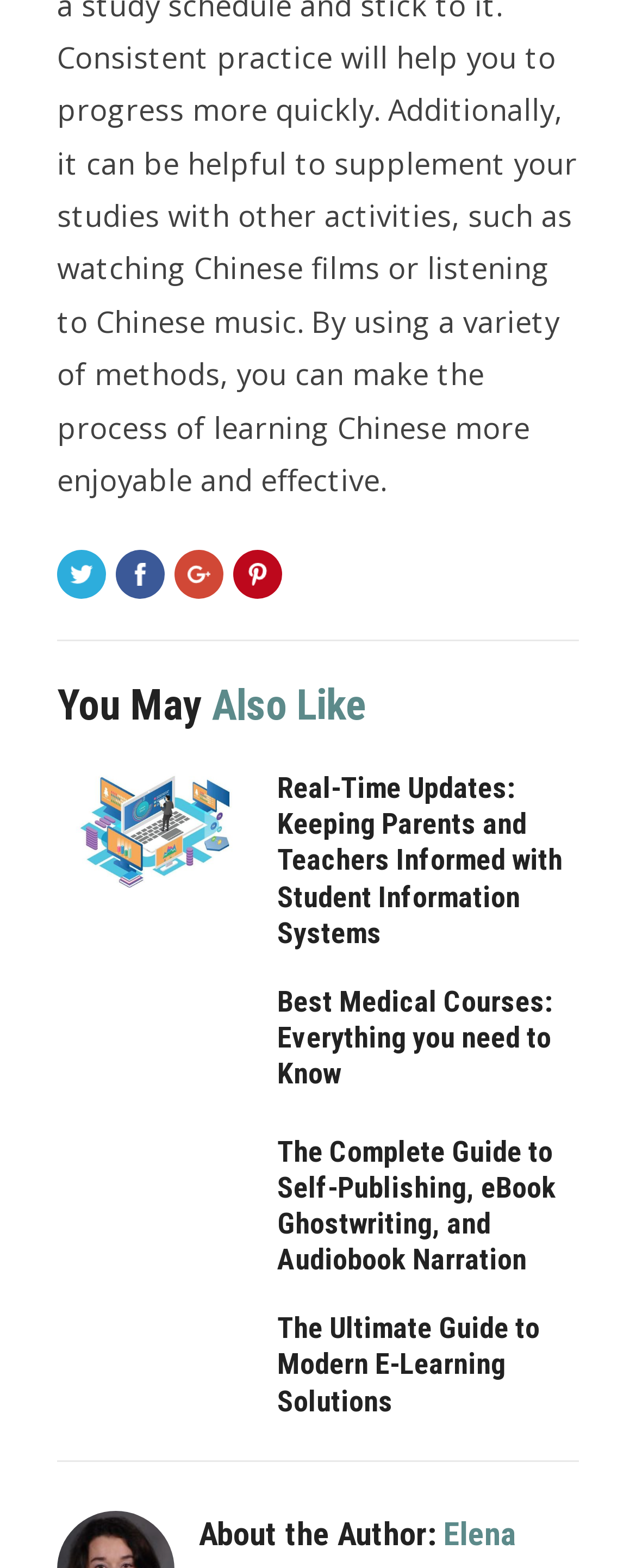What is the title of the first recommended article?
Respond to the question with a single word or phrase according to the image.

Student information system